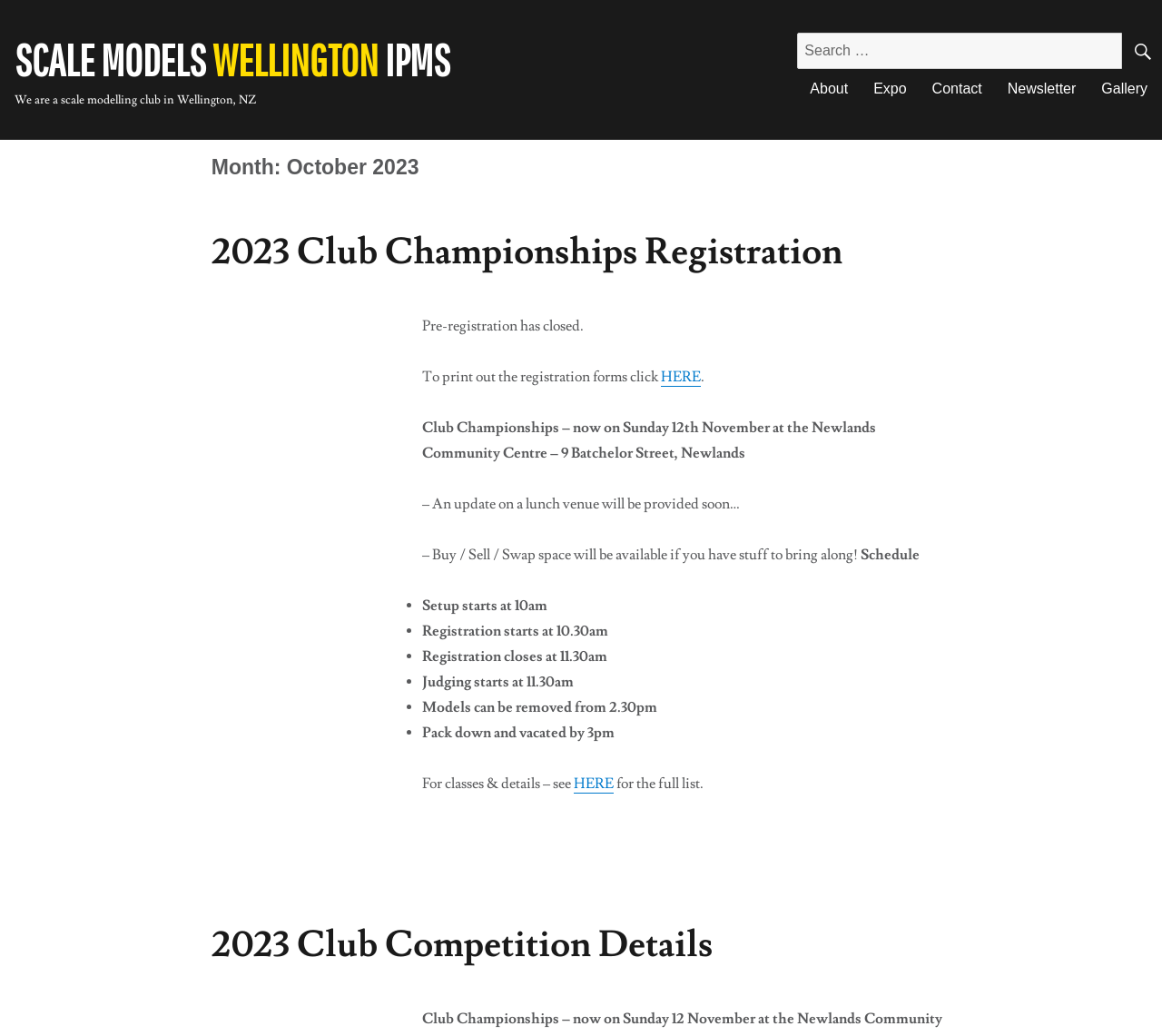Provide the bounding box coordinates of the HTML element this sentence describes: "Scale Models Wellington IPMS".

[0.012, 0.033, 0.388, 0.082]